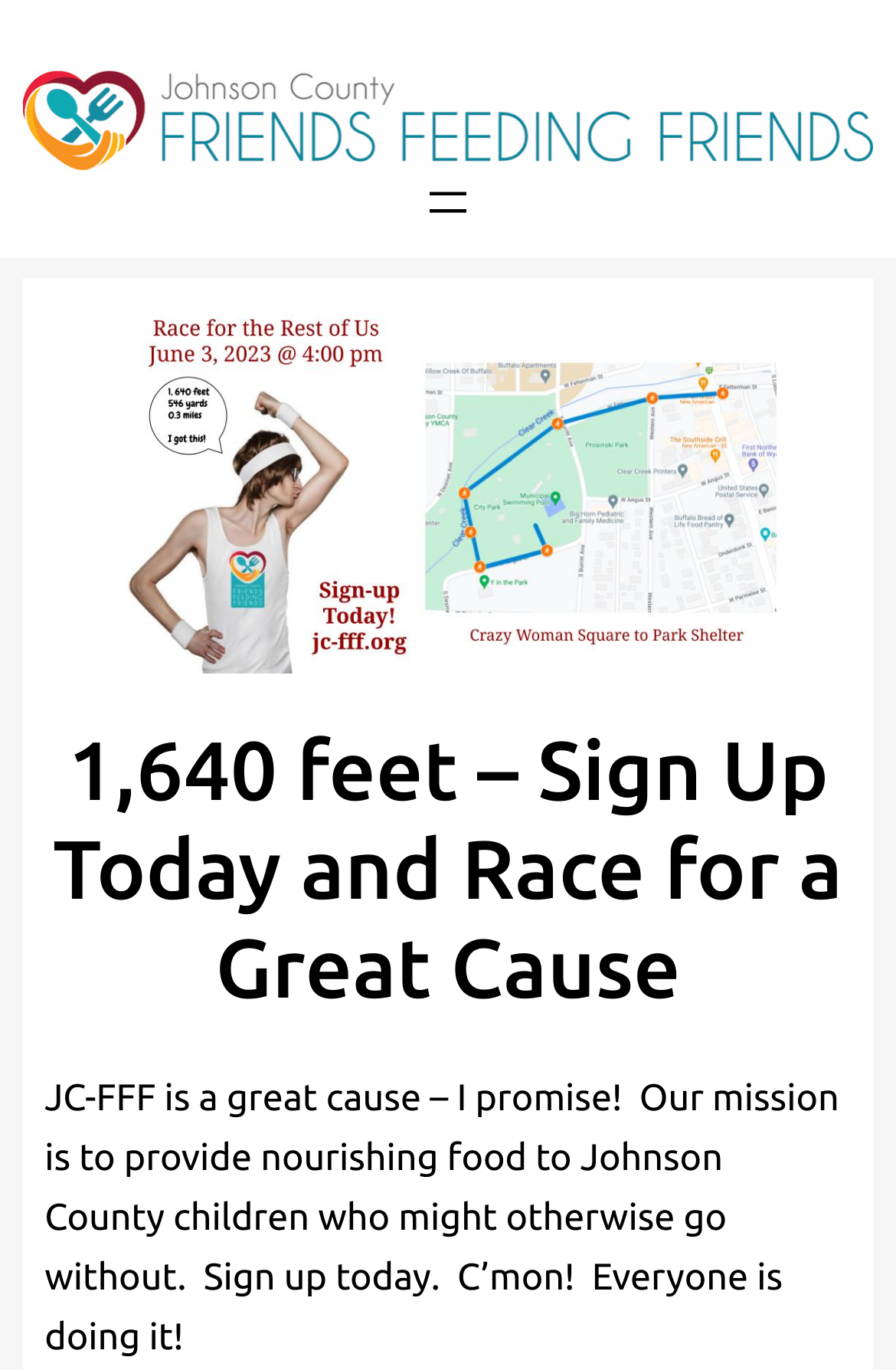Please respond to the question using a single word or phrase:
Is the webpage promoting a local cause?

Yes